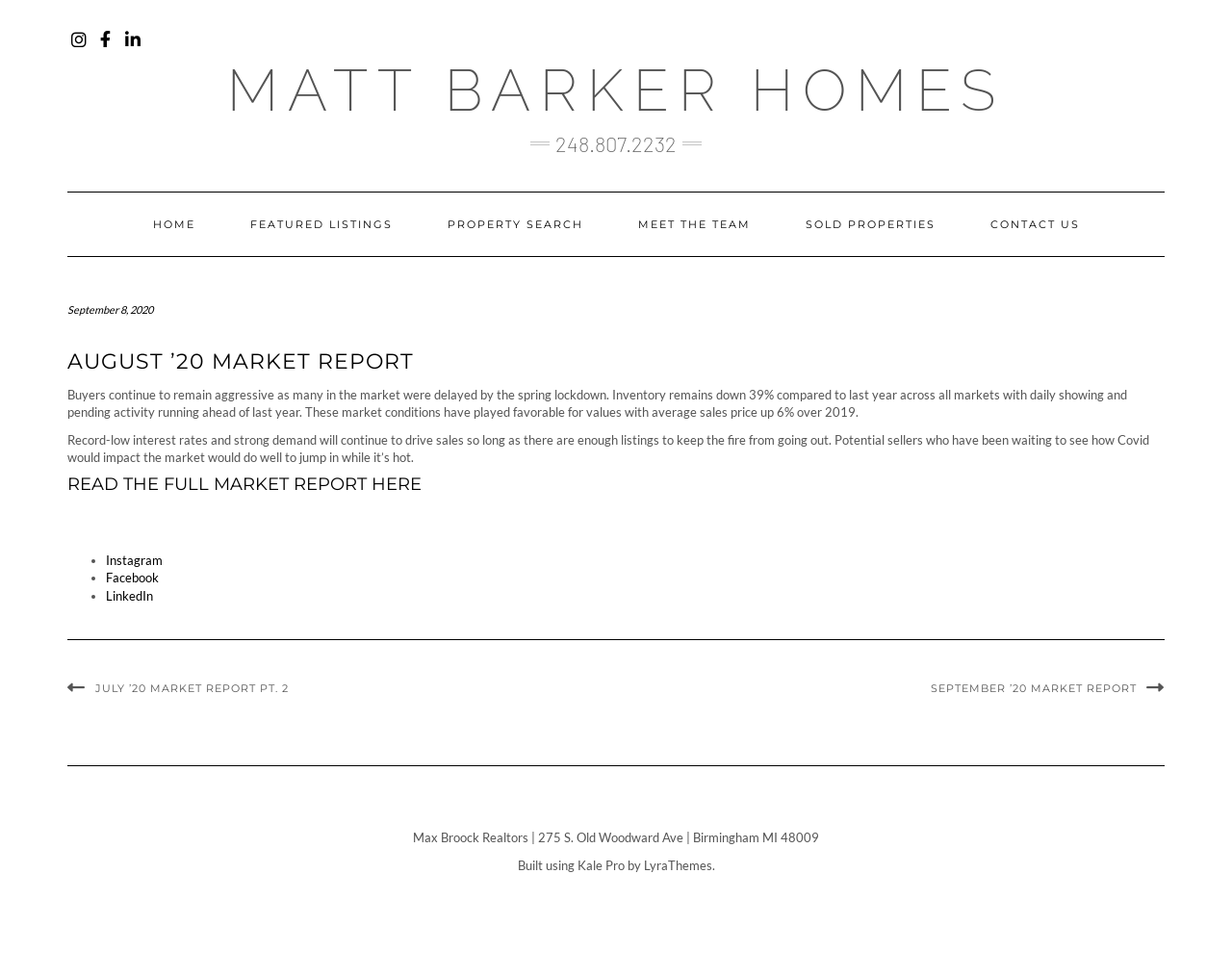How many social media links are there at the top of the webpage?
Using the details from the image, give an elaborate explanation to answer the question.

I counted the number of social media links at the top of the webpage by looking at the link elements with the content 'INSTAGRAM', 'FACEBOOK', and 'LINKEDIN'.